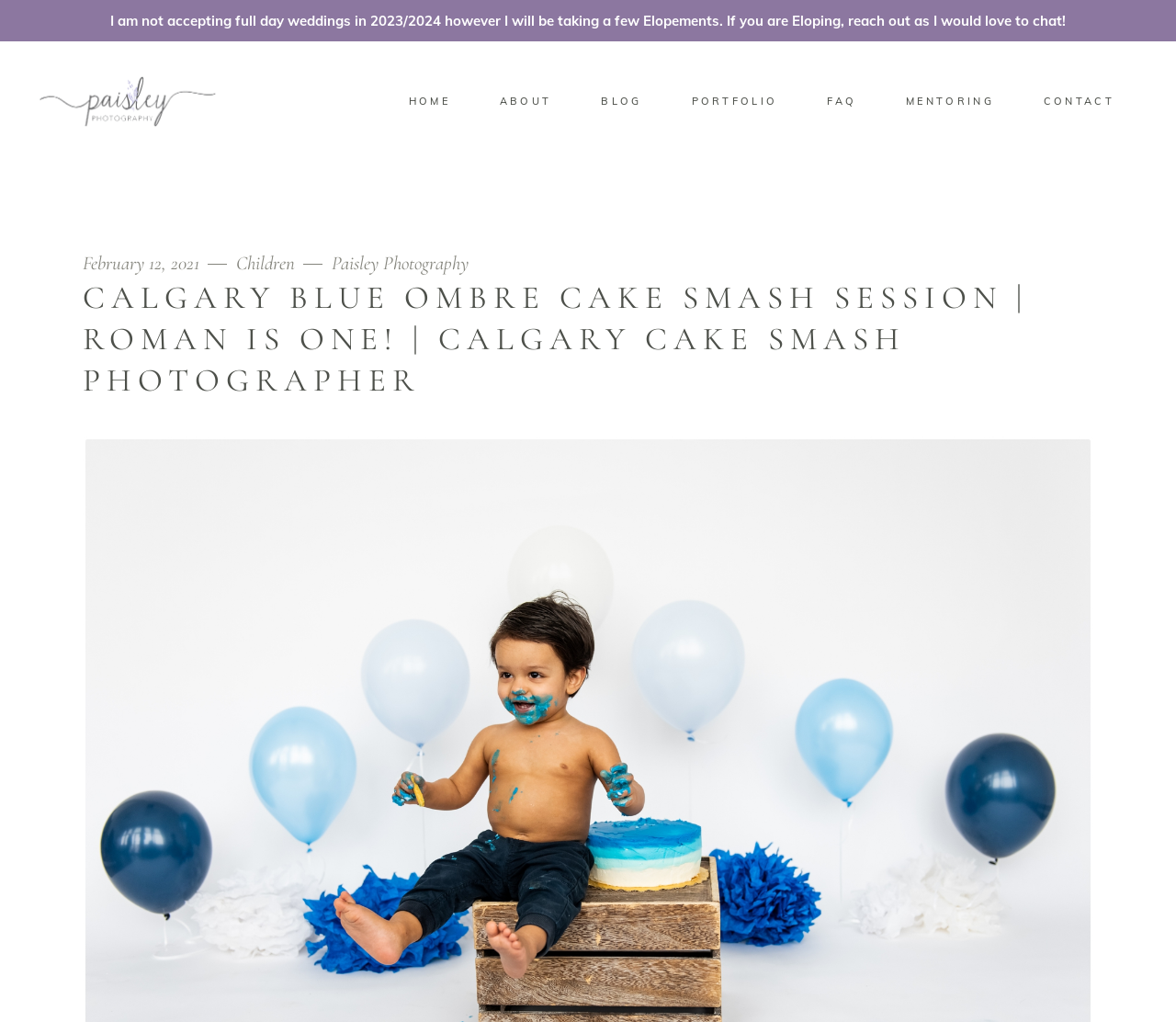Provide the bounding box coordinates of the HTML element described as: "FAQ". The bounding box coordinates should be four float numbers between 0 and 1, i.e., [left, top, right, bottom].

[0.682, 0.089, 0.749, 0.109]